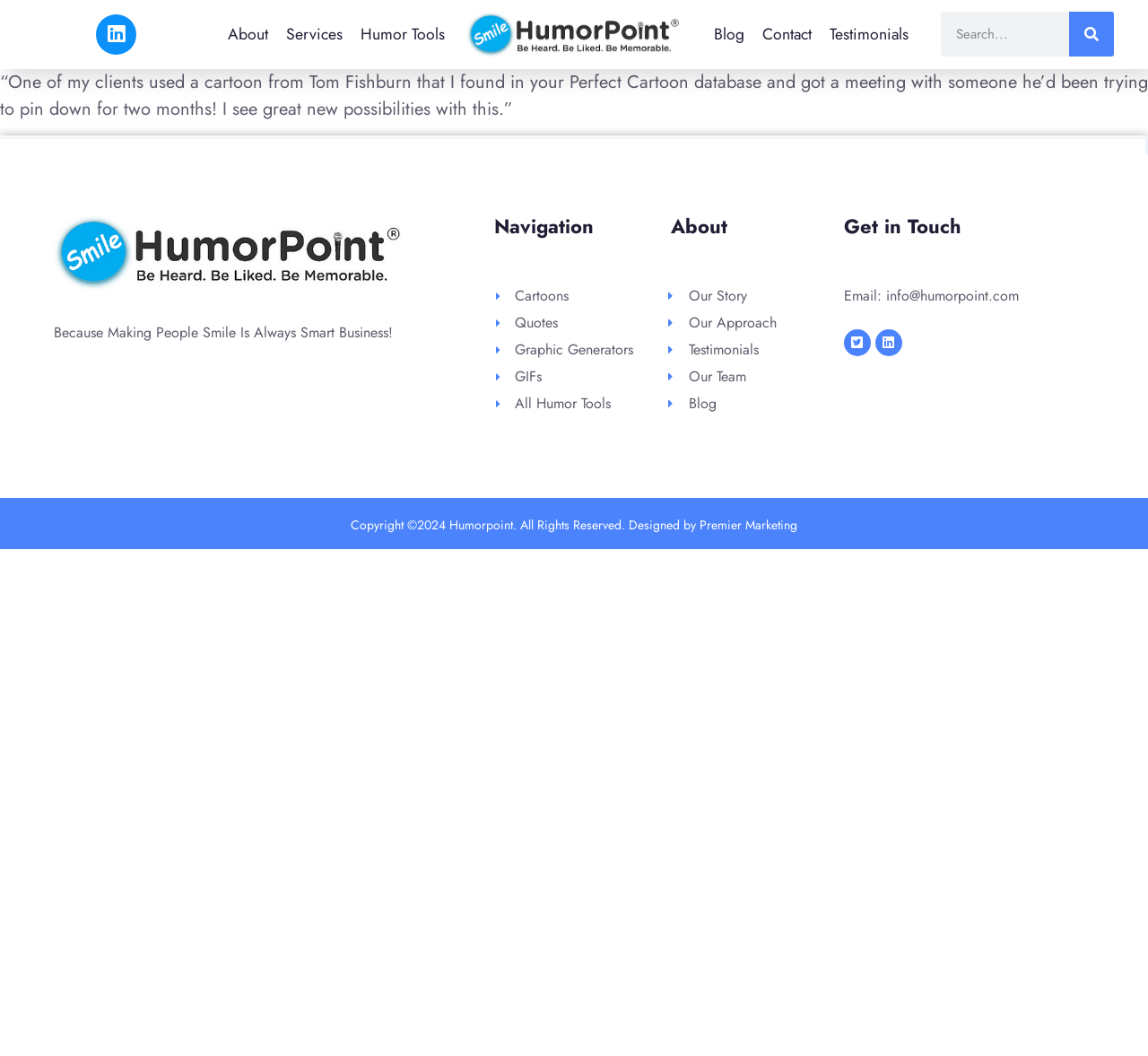Find the bounding box coordinates of the clickable element required to execute the following instruction: "Contact us". Provide the coordinates as four float numbers between 0 and 1, i.e., [left, top, right, bottom].

[0.664, 0.021, 0.707, 0.044]